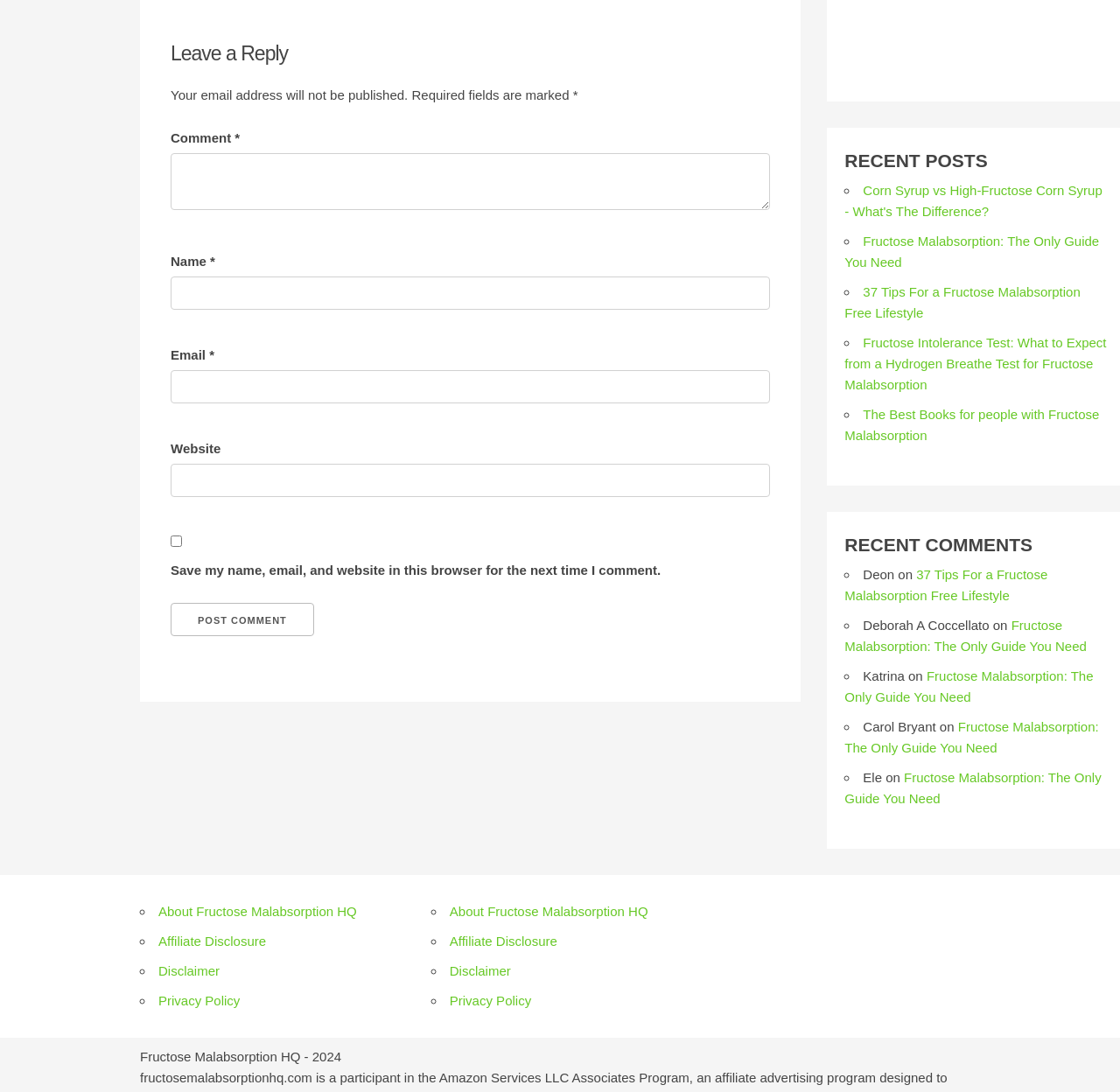What is the label of the first textbox?
Refer to the screenshot and answer in one word or phrase.

Comment